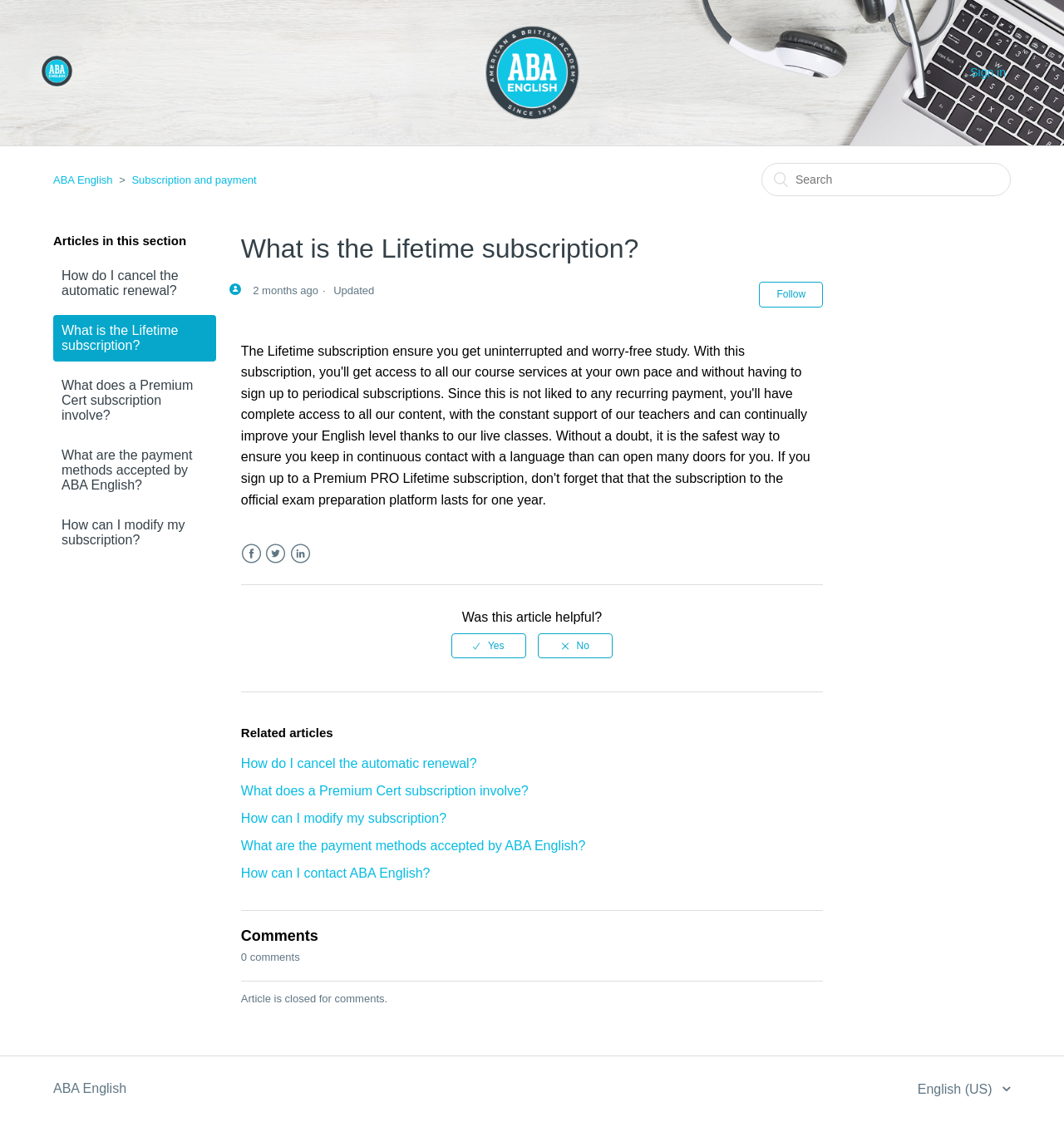What is the topic of the current article? Observe the screenshot and provide a one-word or short phrase answer.

Lifetime subscription